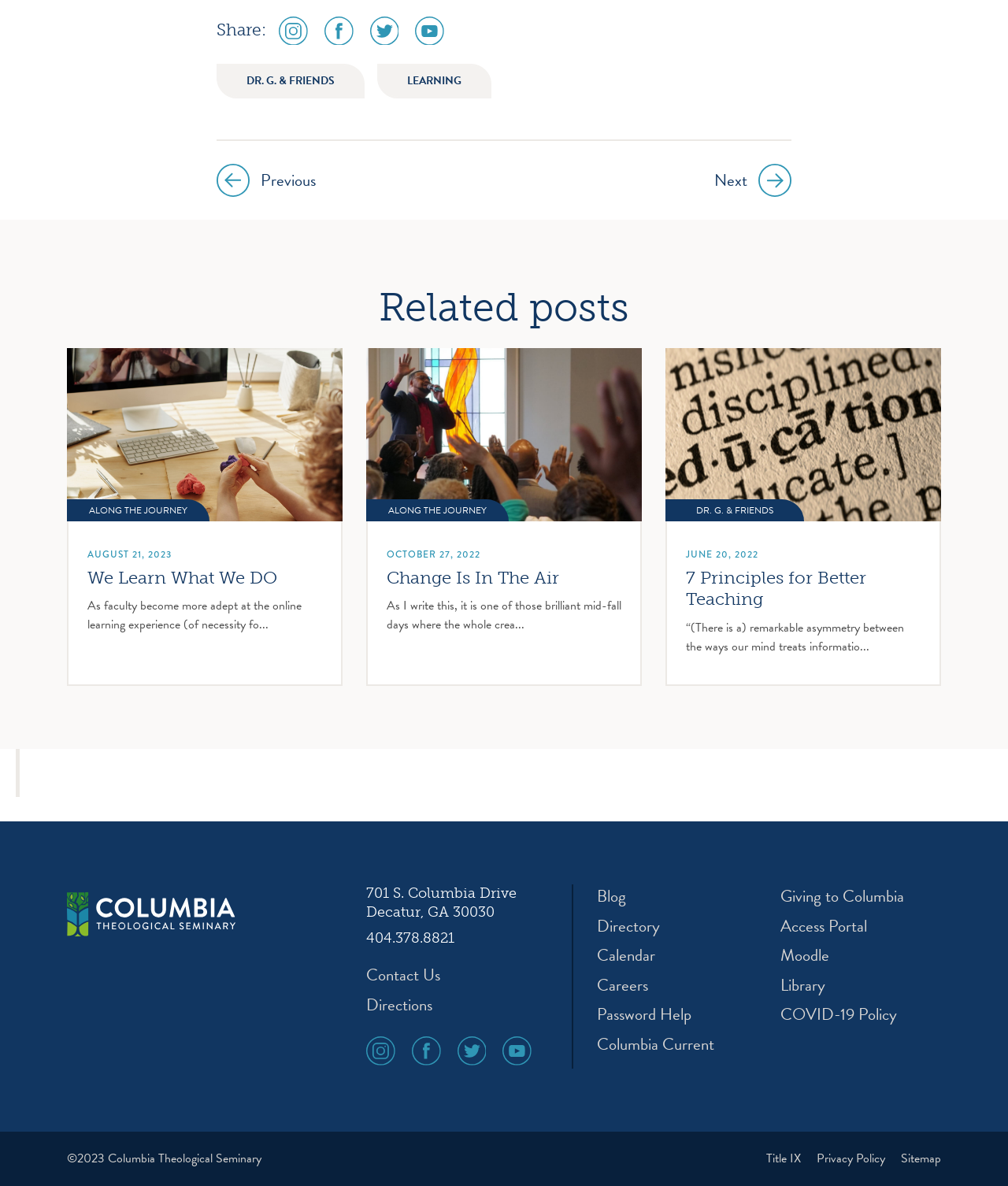What is the address of the seminary?
Kindly answer the question with as much detail as you can.

I looked at the bottom of the page and found the address listed as '701 S. Columbia Drive, Decatur, GA 30030'.